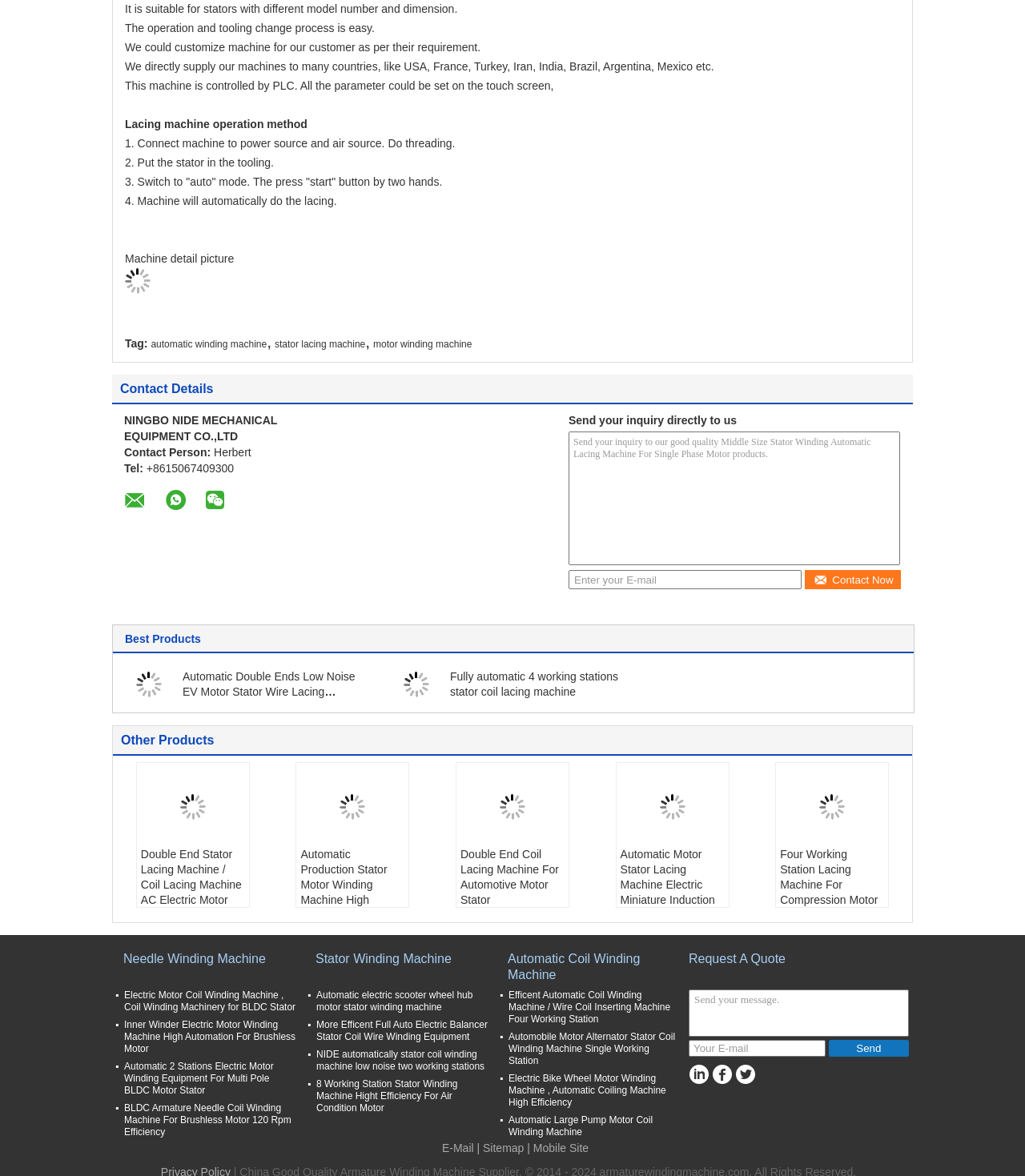Provide a one-word or short-phrase response to the question:
What is the contact person's name?

Herbert